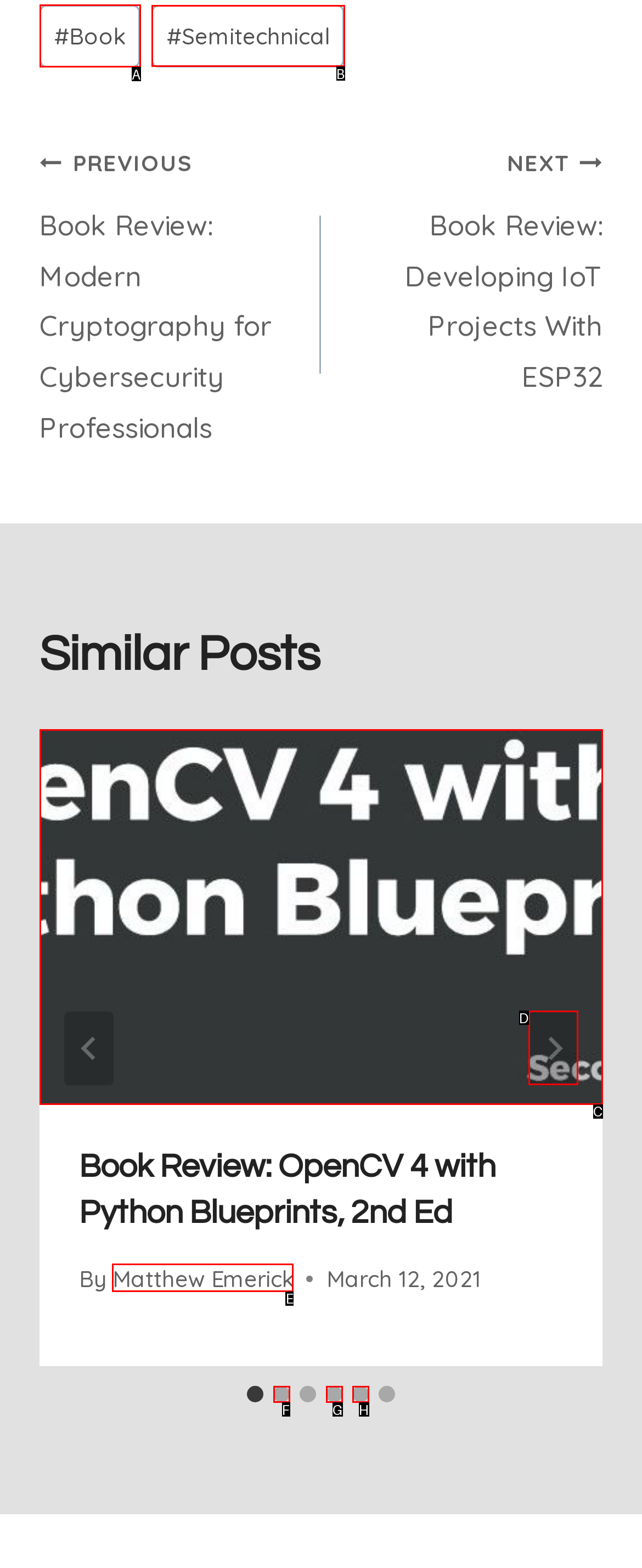Determine which HTML element to click on in order to complete the action: Click on the 'Book' link.
Reply with the letter of the selected option.

A